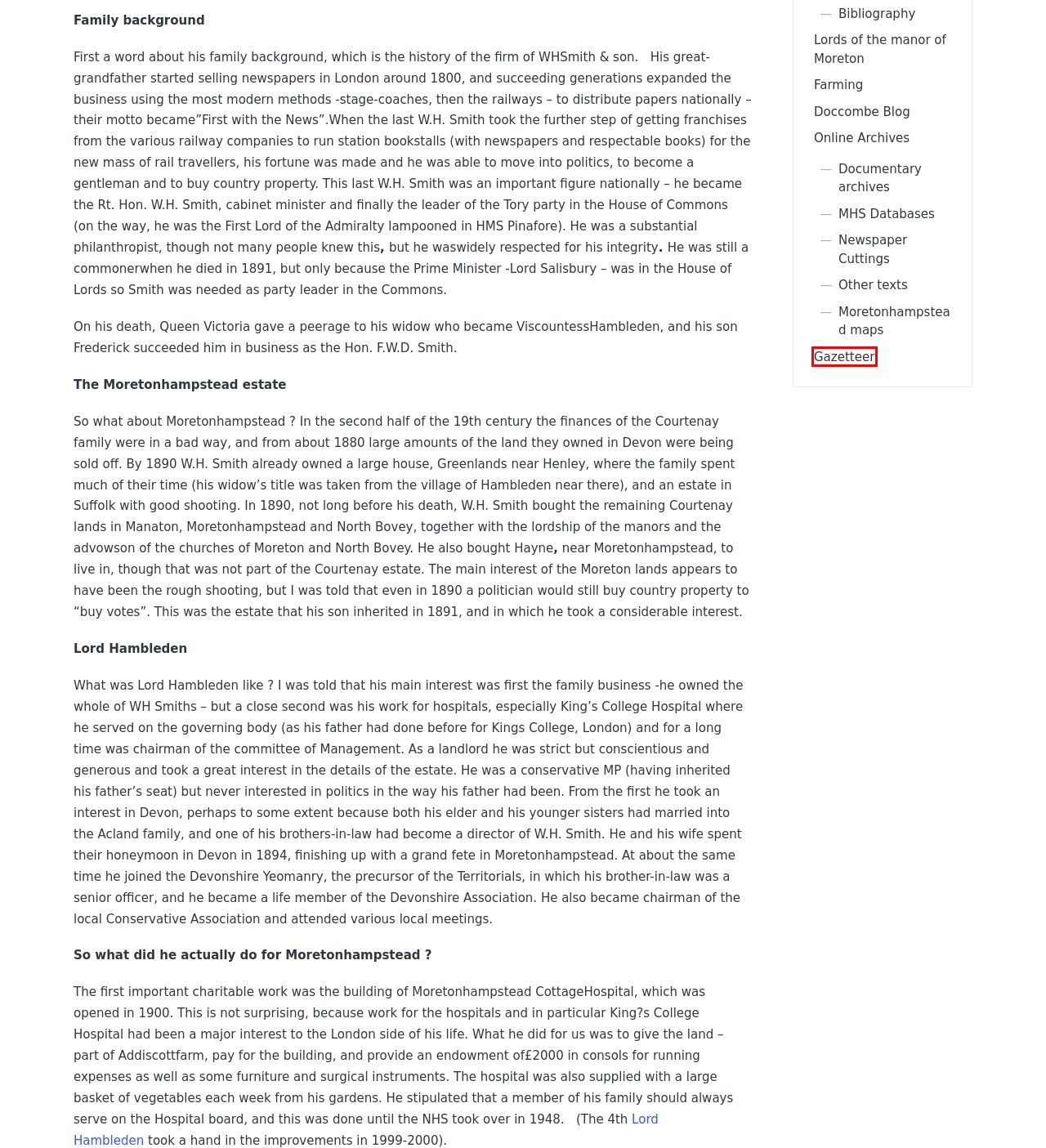Given a screenshot of a webpage featuring a red bounding box, identify the best matching webpage description for the new page after the element within the red box is clicked. Here are the options:
A. MHS Databases – MHS
B. Moretonhampstead maps – MHS
C. Other texts – MHS
D. Lords of the manor of Moreton – MHS
E. Farming – MHS
F. Newspaper Cuttings – MHS
G. Gazetteer – MHS
H. Home | doccombeparishscapes

G